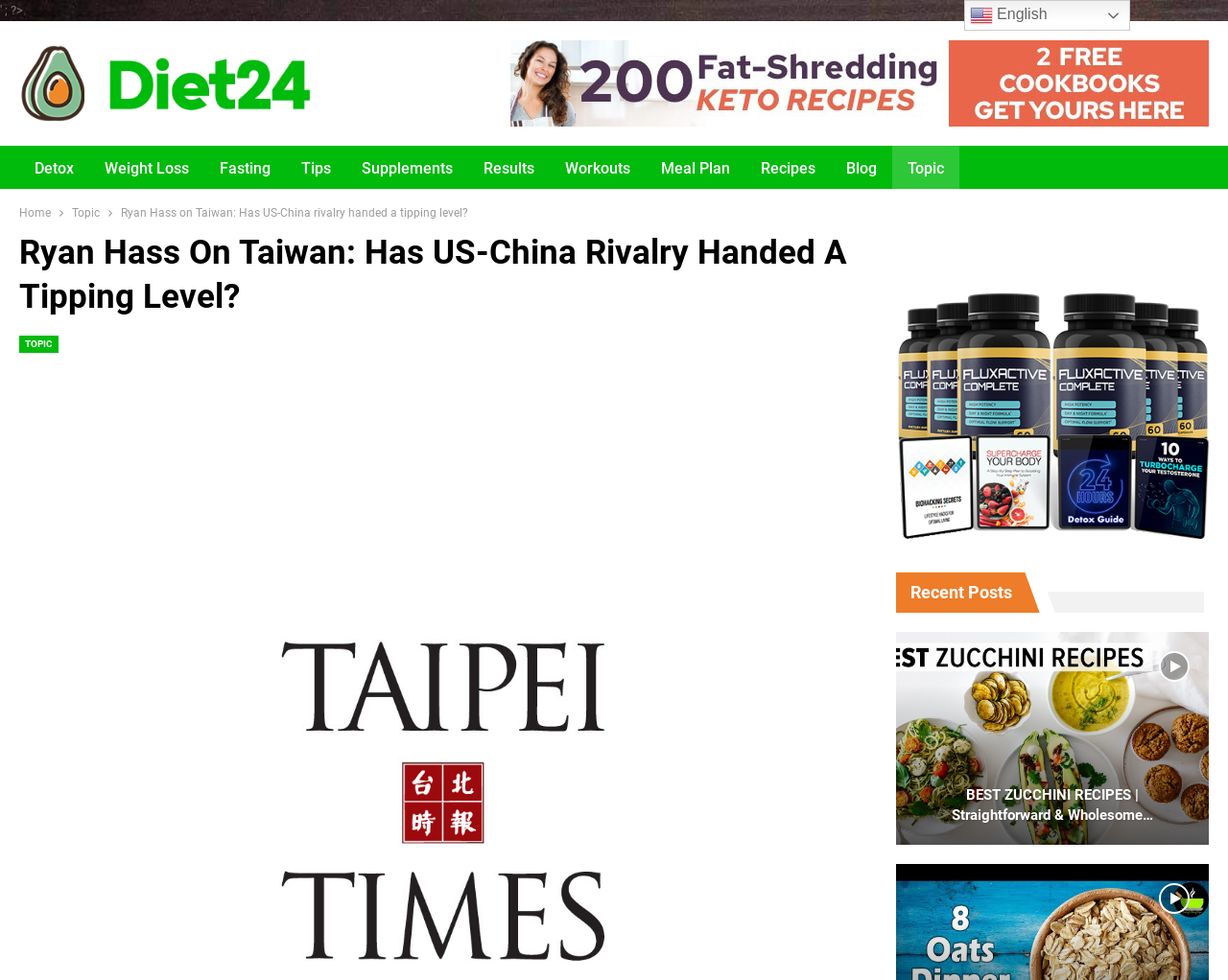What is the topic of the article?
Based on the screenshot, give a detailed explanation to answer the question.

I determined the answer by looking at the static text element with the content 'Ryan Hass on Taiwan: Has US-China rivalry handed a tipping level?' which is likely to be the title of the article.